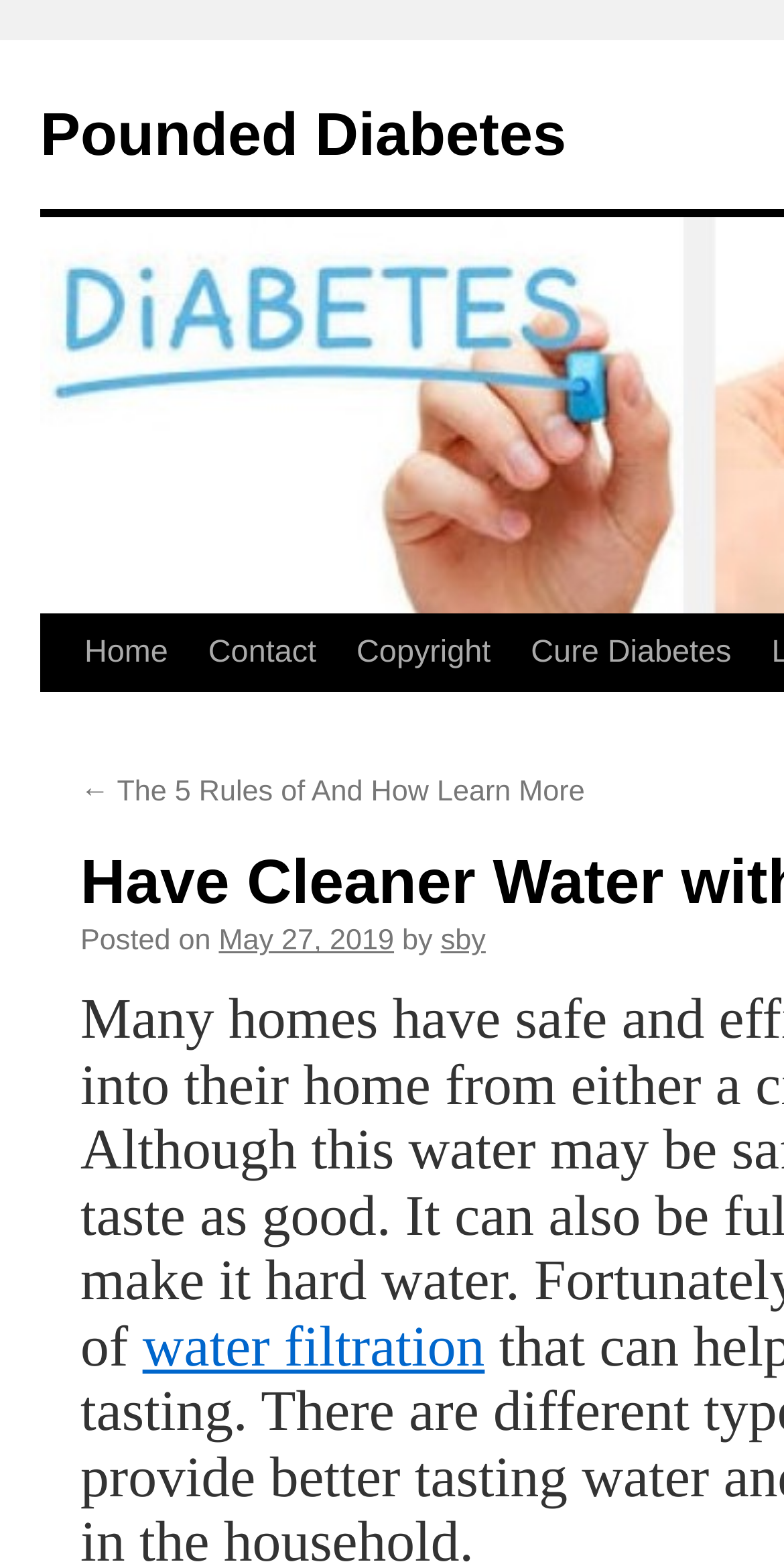Provide a single word or phrase answer to the question: 
Who is the author of the latest article?

sby